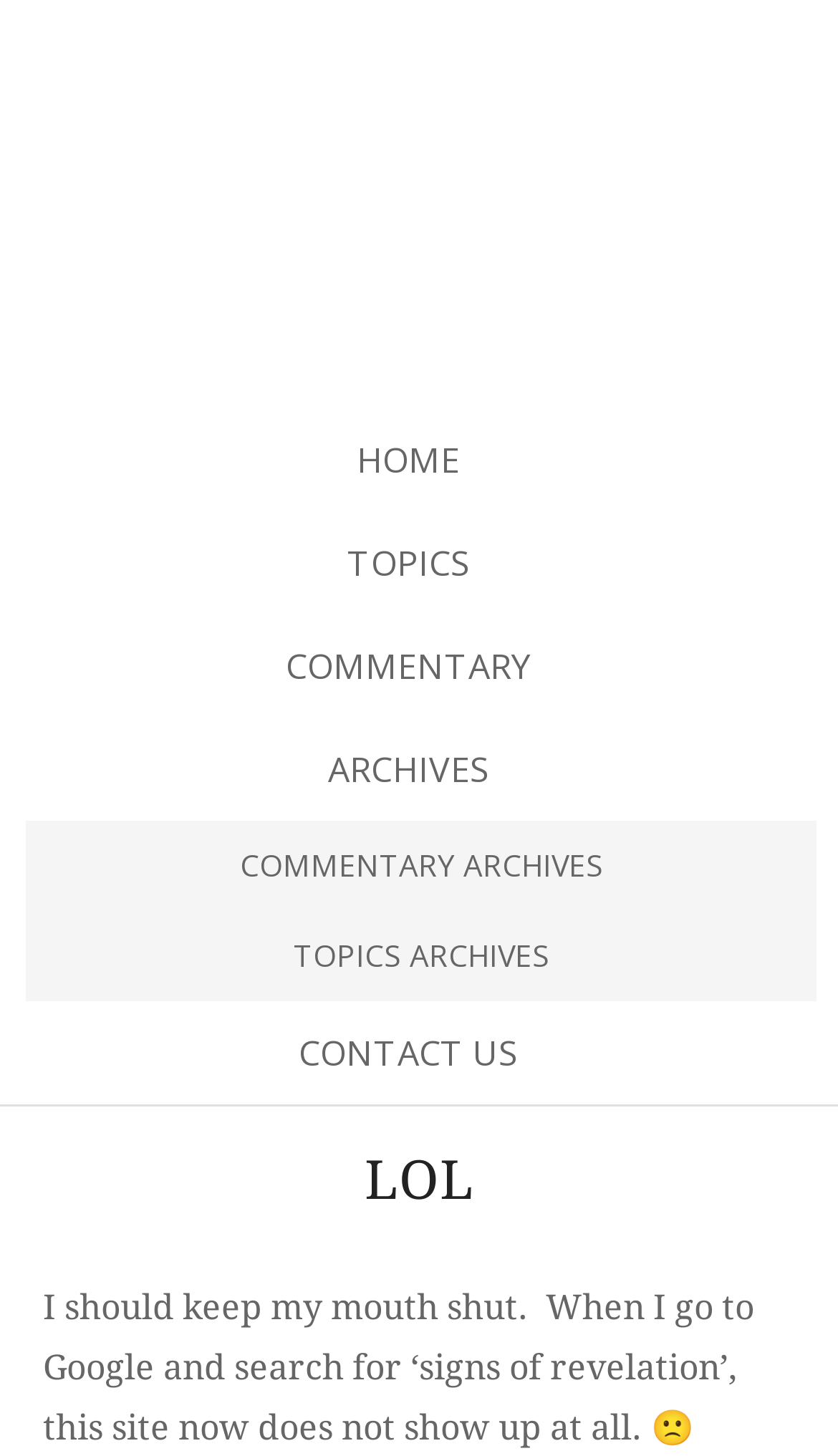What is the text above the static text 'I should keep my mouth shut...'?
Based on the image, provide your answer in one word or phrase.

LOL